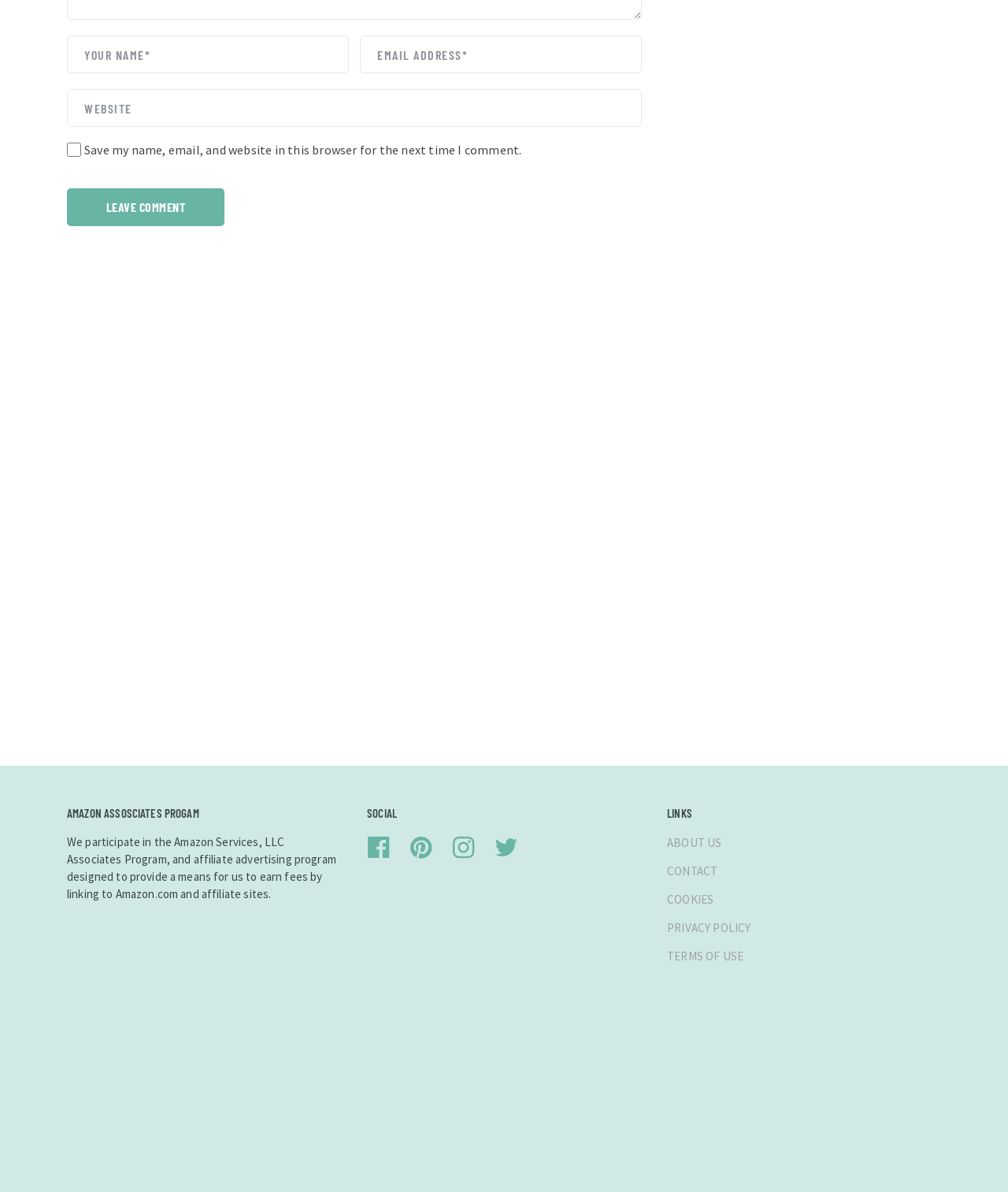What social media platforms are linked?
Give a one-word or short phrase answer based on the image.

Four platforms